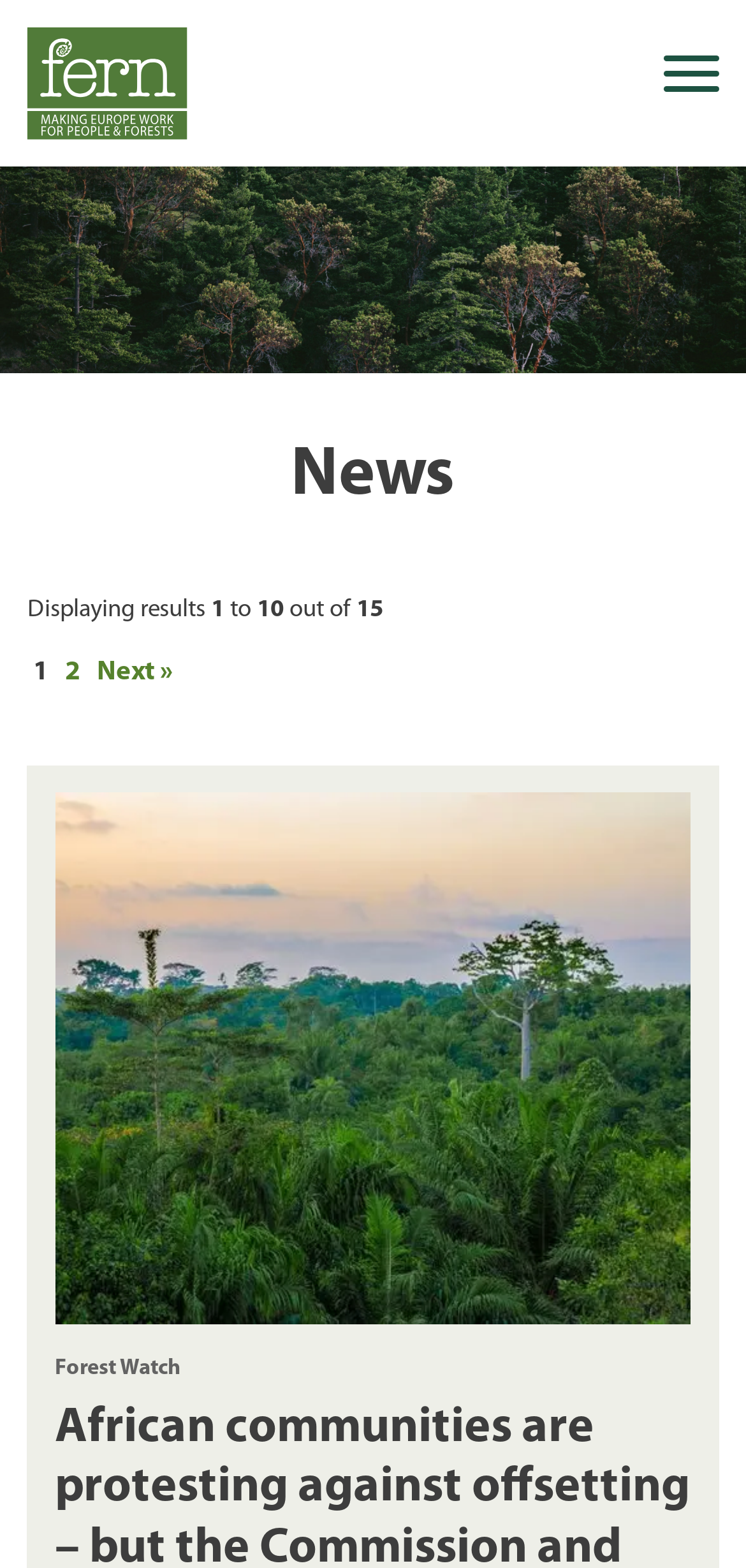Provide the bounding box coordinates of the HTML element described by the text: "Next »". The coordinates should be in the format [left, top, right, bottom] with values between 0 and 1.

[0.13, 0.42, 0.233, 0.438]